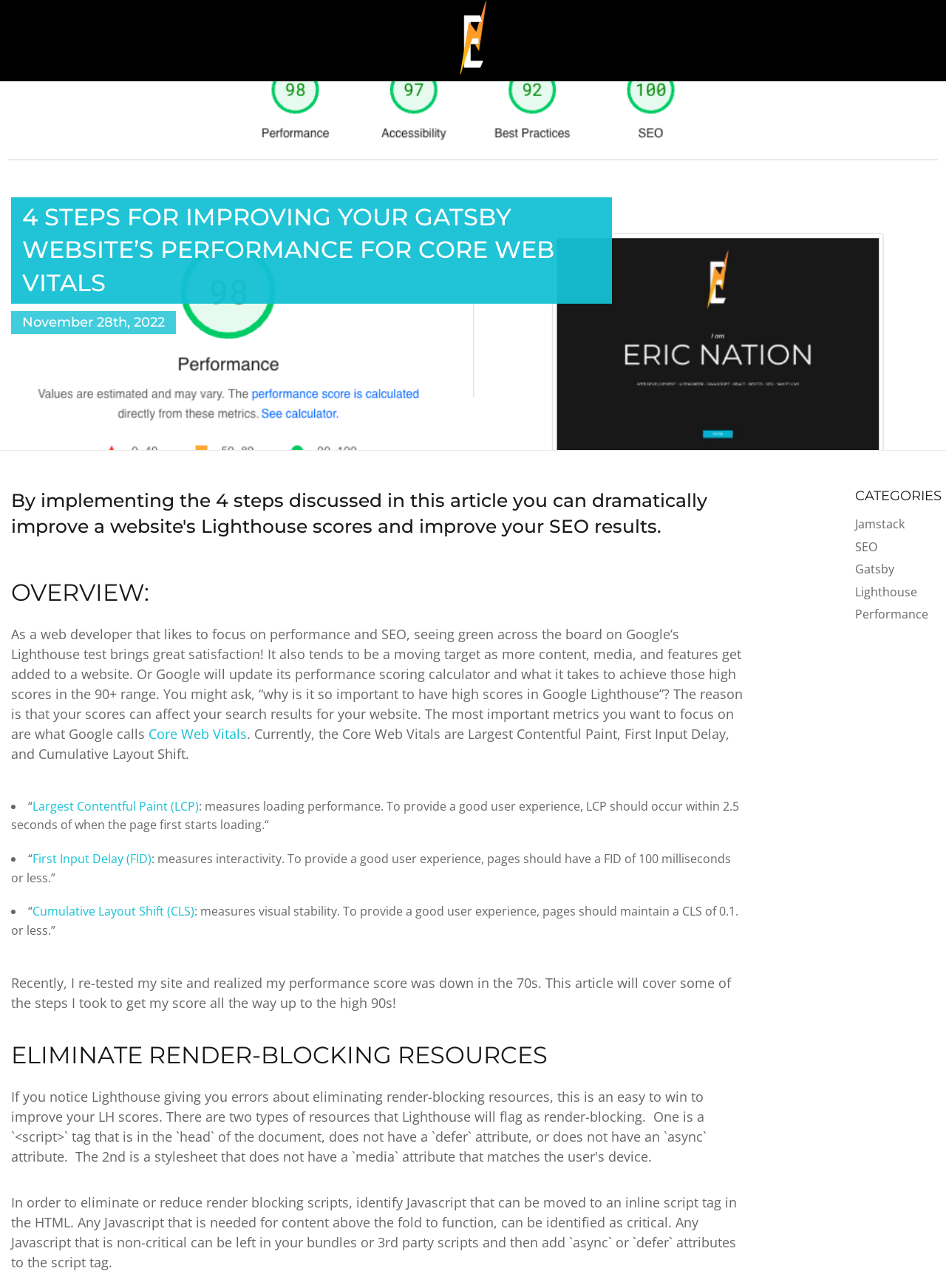What is the recommended maximum time for Largest Contentful Paint?
Make sure to answer the question with a detailed and comprehensive explanation.

According to the article, the recommended maximum time for Largest Contentful Paint (LCP) is 2.5 seconds, which is mentioned in the text 'To provide a good user experience, LCP should occur within 2.5 seconds of when the page first starts loading.'.